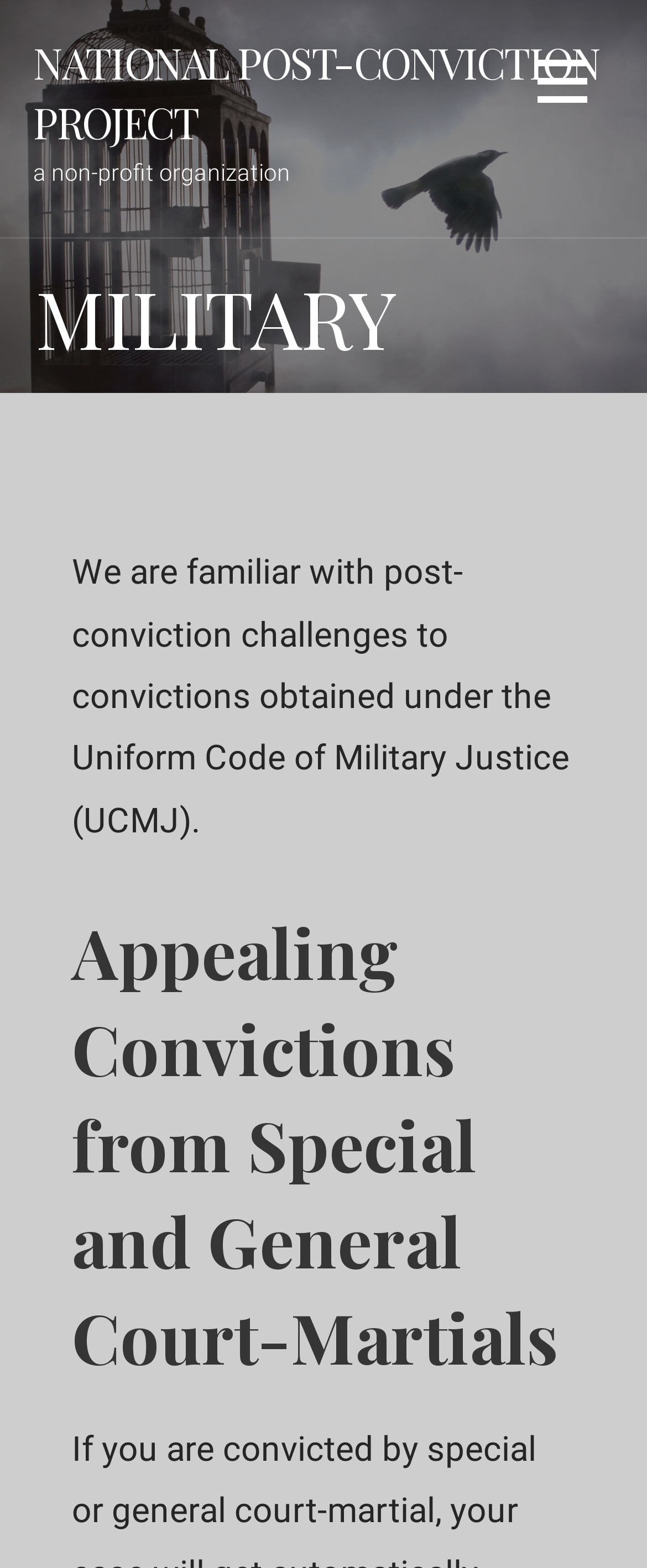Identify and provide the main heading of the webpage.

NATIONAL POST-CONVICTION PROJECT